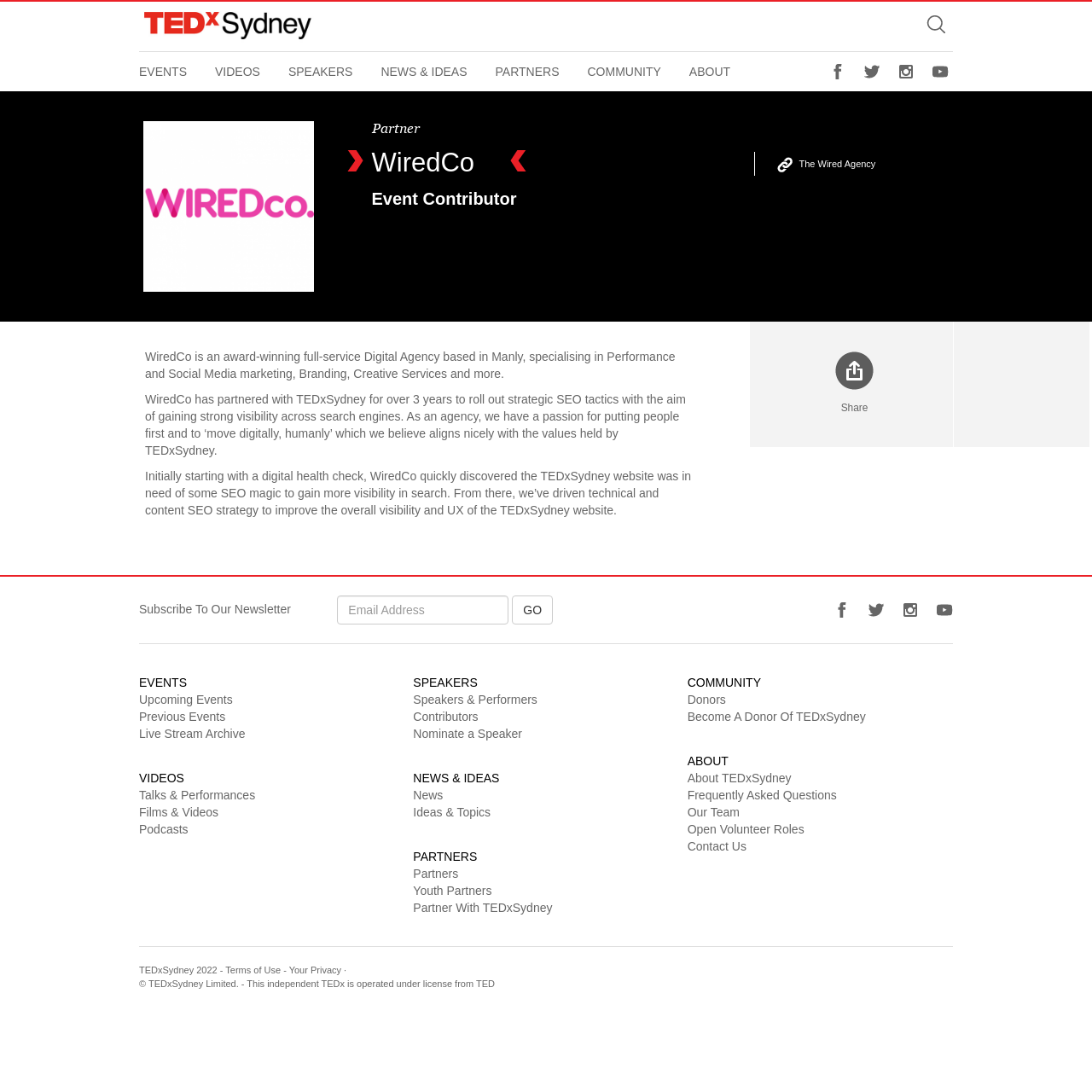Determine the coordinates of the bounding box that should be clicked to complete the instruction: "Go to EVENTS page". The coordinates should be represented by four float numbers between 0 and 1: [left, top, right, bottom].

[0.127, 0.06, 0.197, 0.071]